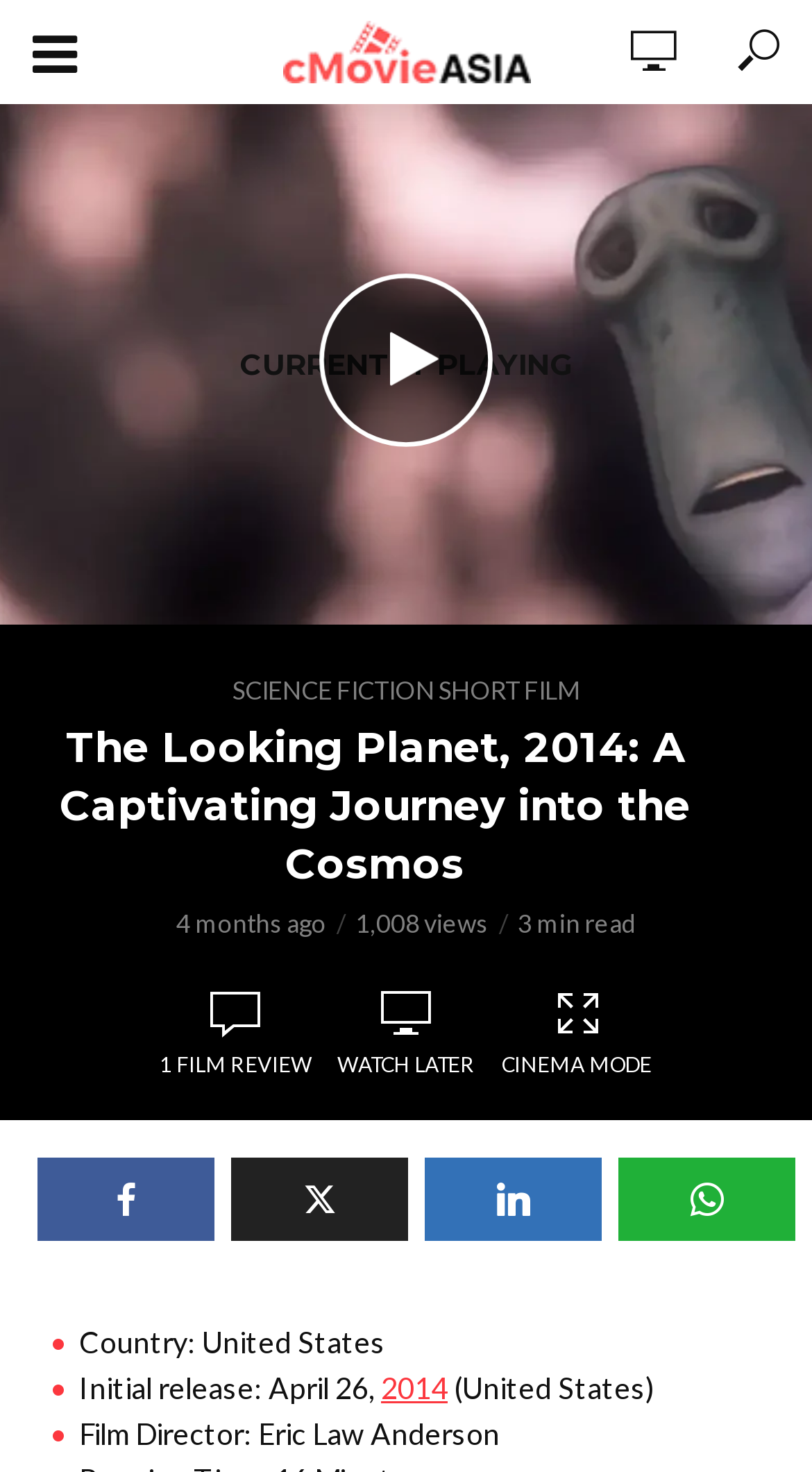What is the name of the short film?
Utilize the image to construct a detailed and well-explained answer.

I found the answer by looking at the heading element with the text 'The Looking Planet, 2014: A Captivating Journey into the Cosmos' which is likely to be the title of the short film.